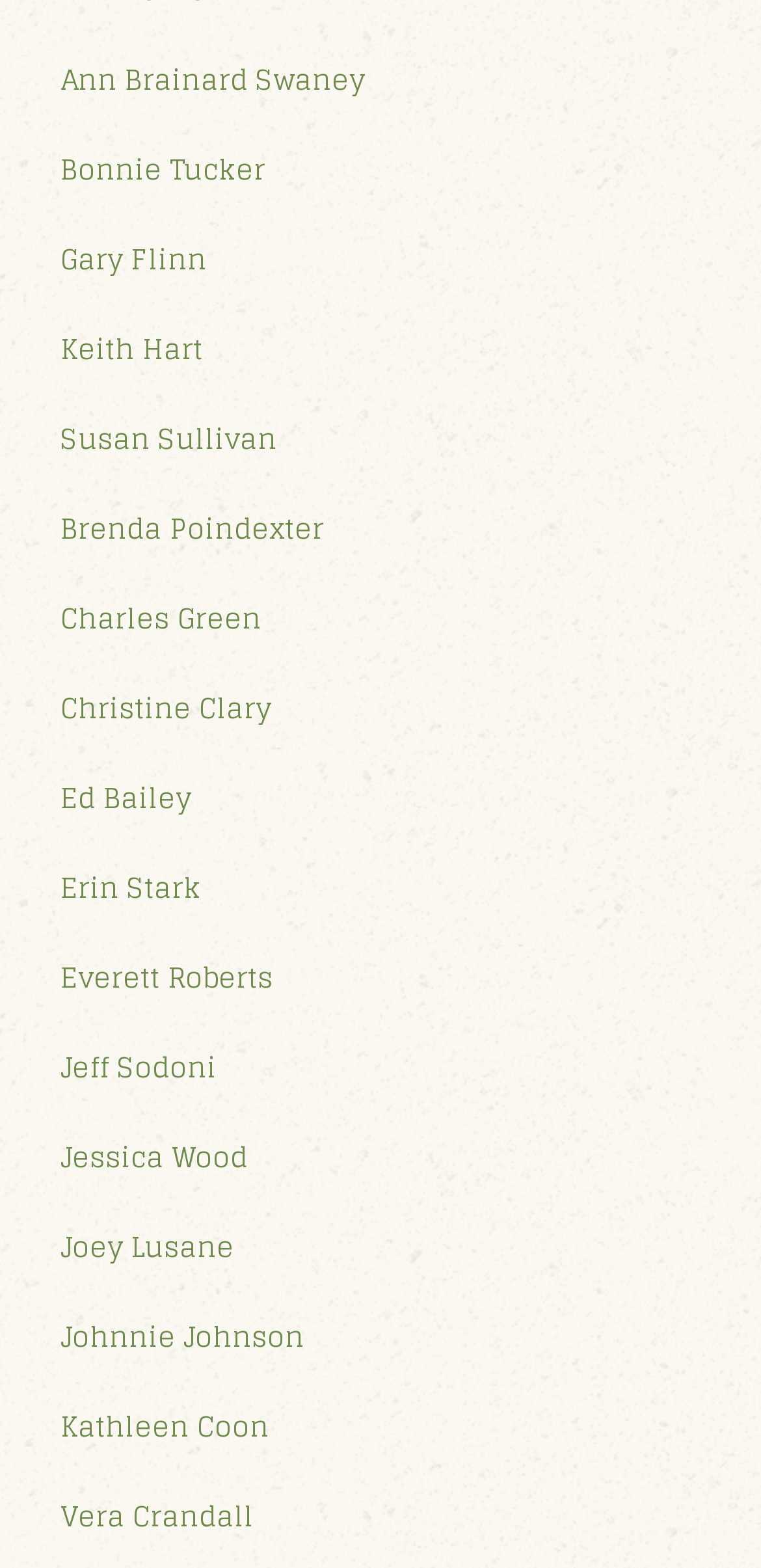Pinpoint the bounding box coordinates of the clickable area necessary to execute the following instruction: "Click the 'Here’s how you know' button". The coordinates should be given as four float numbers between 0 and 1, namely [left, top, right, bottom].

None